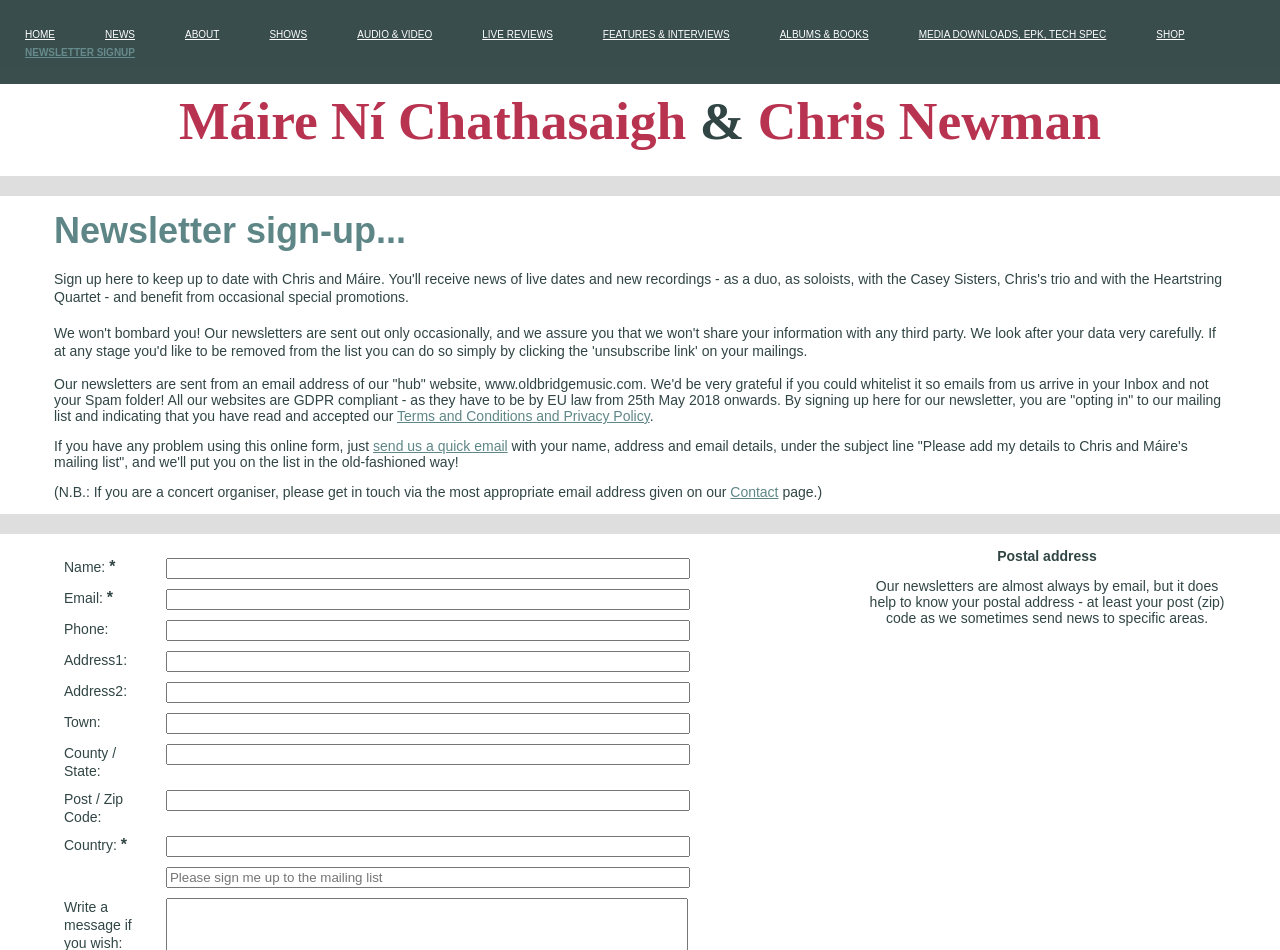Generate the text of the webpage's primary heading.

Máire Ní Chathasaigh & Chris Newman